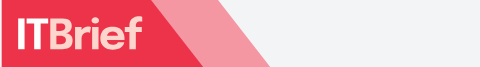Offer a detailed explanation of what is depicted in the image.

The image features the logo of "IT Brief UK," a publication dedicated to providing news and insights for Chief Information Officers (CIOs) and IT decision-makers. The logo showcases a modern design with the name "ITBrief" displayed prominently against a vibrant red background, emphasizing its commitment to delivering essential technology news. This branding reflects the publication's focus on the latest developments in the IT sector, catering specifically to professionals seeking to stay informed about industry trends and innovations.